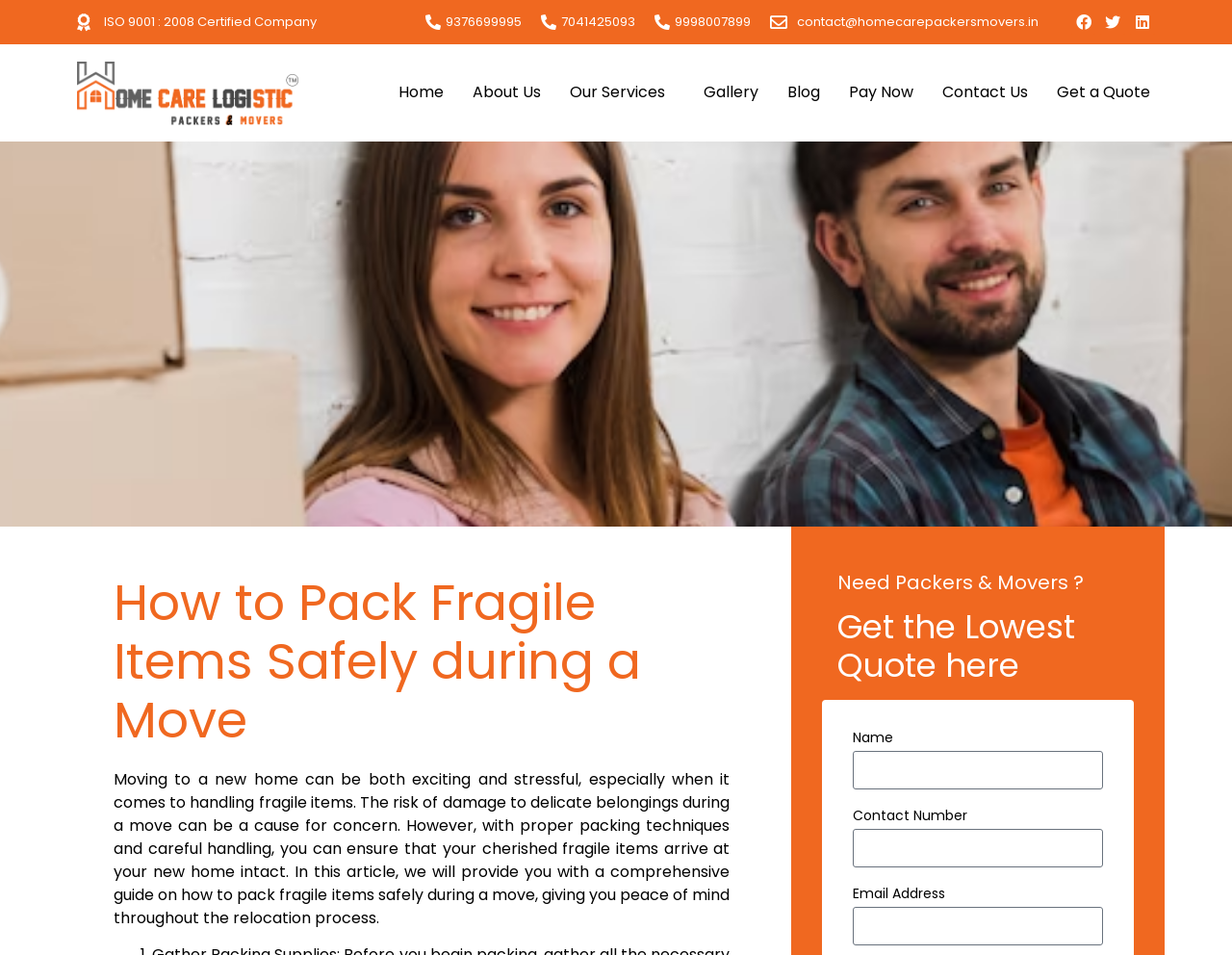Locate the bounding box coordinates of the clickable area to execute the instruction: "Click the Facebook link". Provide the coordinates as four float numbers between 0 and 1, represented as [left, top, right, bottom].

[0.869, 0.01, 0.889, 0.036]